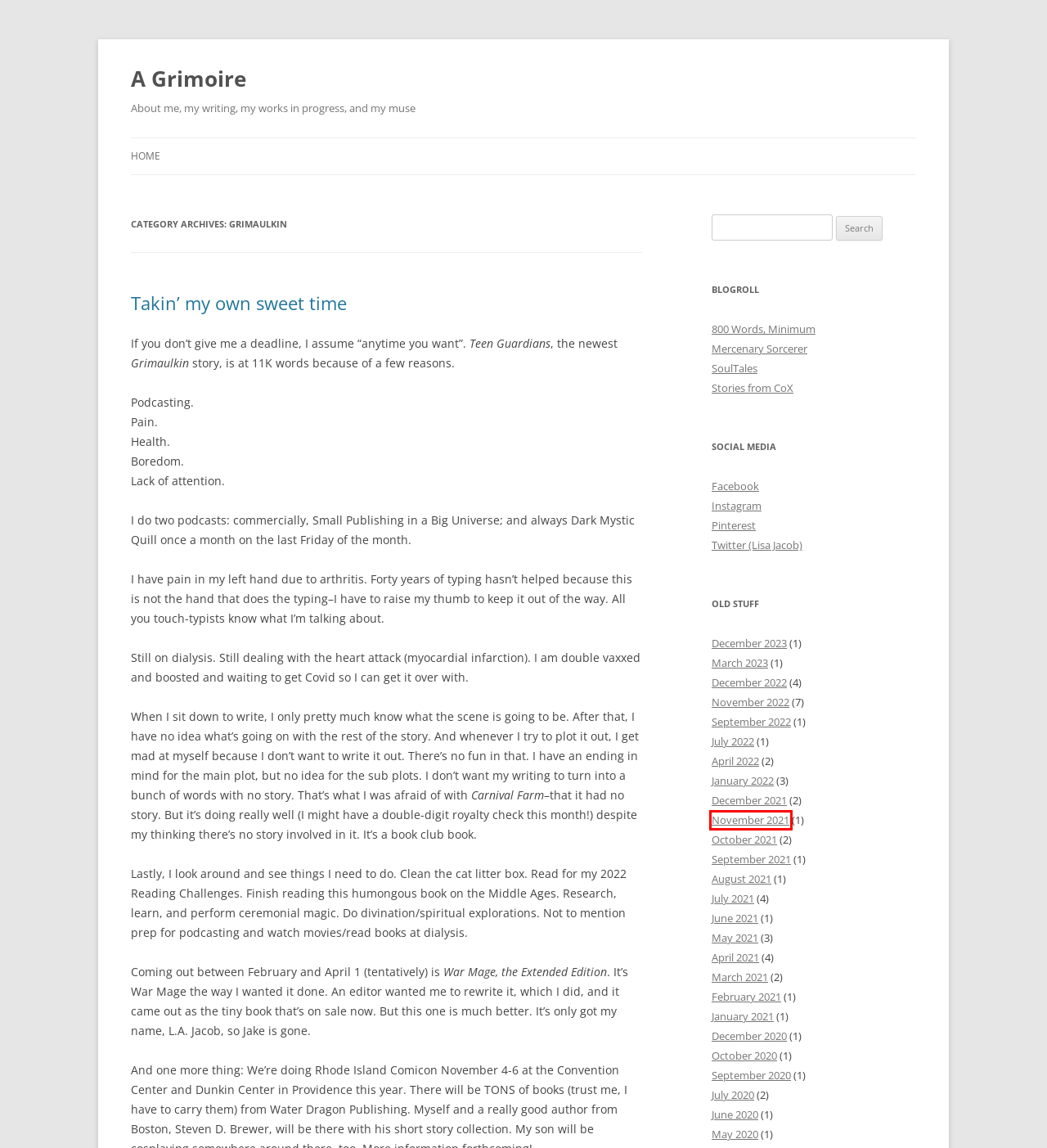You are presented with a screenshot of a webpage with a red bounding box. Select the webpage description that most closely matches the new webpage after clicking the element inside the red bounding box. The options are:
A. Explorations of Spirit – My Spiritual Journey
B. January | 2022 | A Grimoire
C. December | 2022 | A Grimoire
D. January | 2021 | A Grimoire
E. November | 2022 | A Grimoire
F. November | 2021 | A Grimoire
G. March | 2021 | A Grimoire
H. July | 2020 | A Grimoire

F